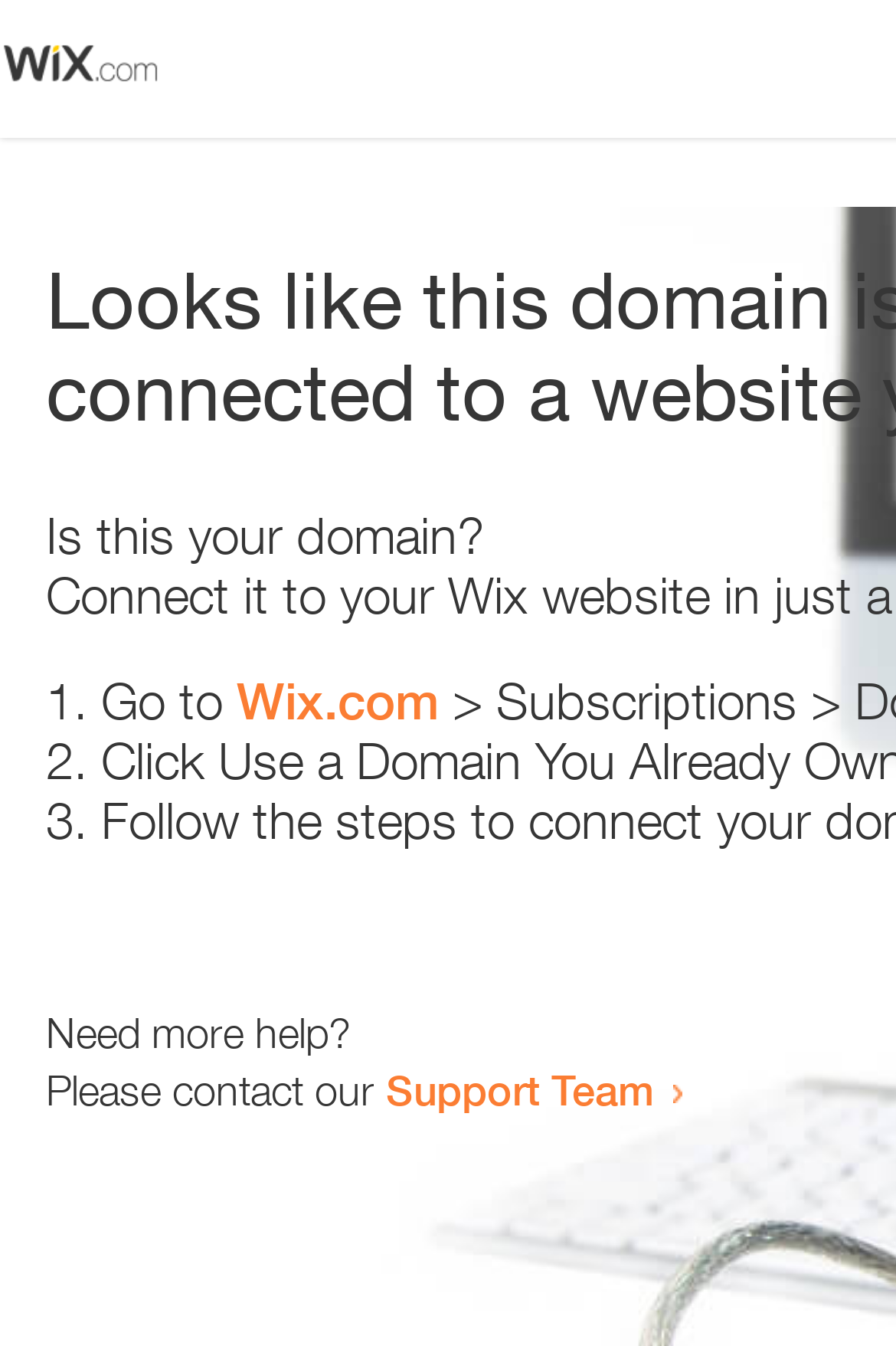Please find the bounding box coordinates (top-left x, top-left y, bottom-right x, bottom-right y) in the screenshot for the UI element described as follows: Wix.com

[0.264, 0.499, 0.49, 0.543]